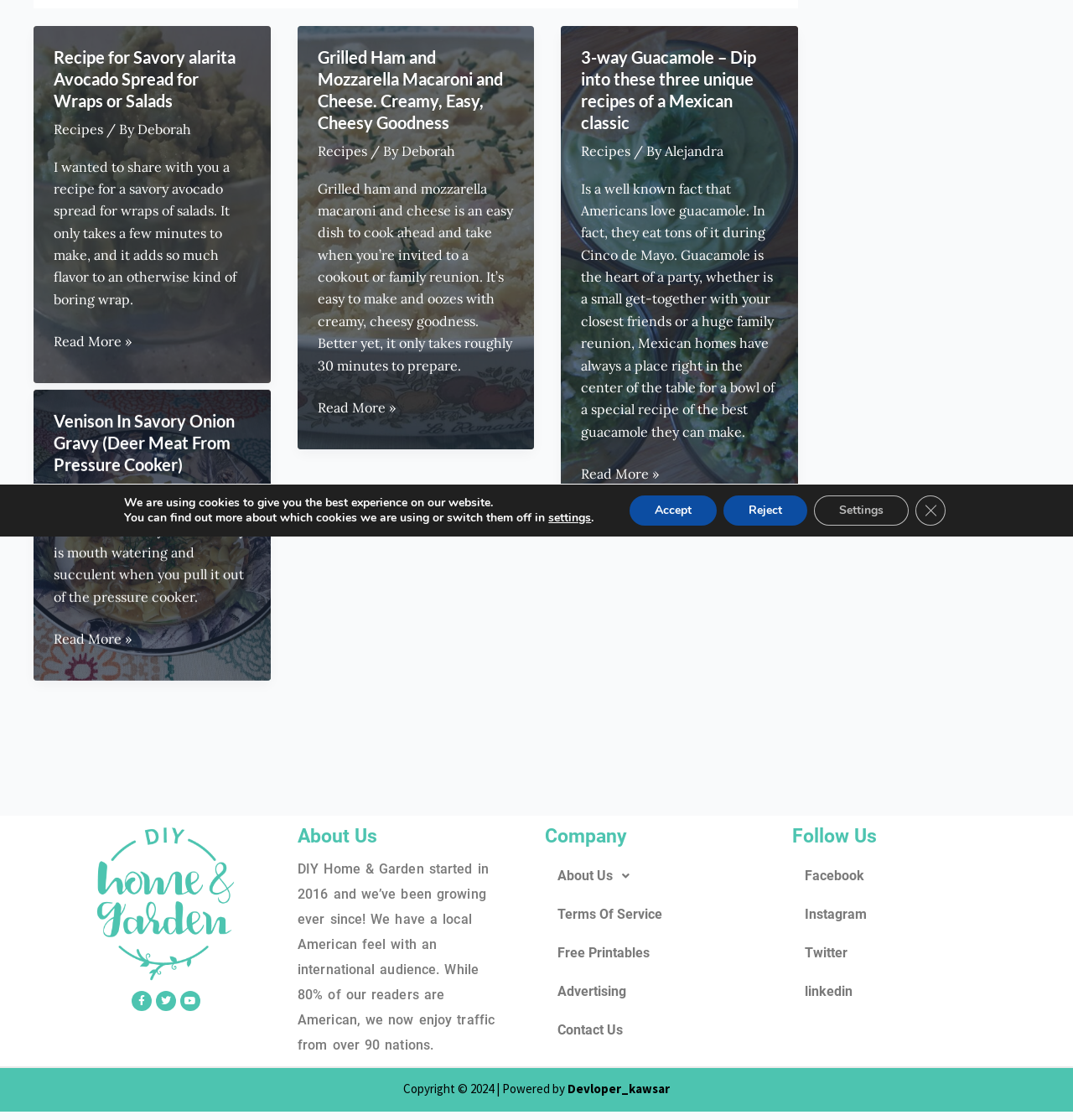Using the description "Terms Of Service", predict the bounding box of the relevant HTML element.

[0.508, 0.78, 0.723, 0.814]